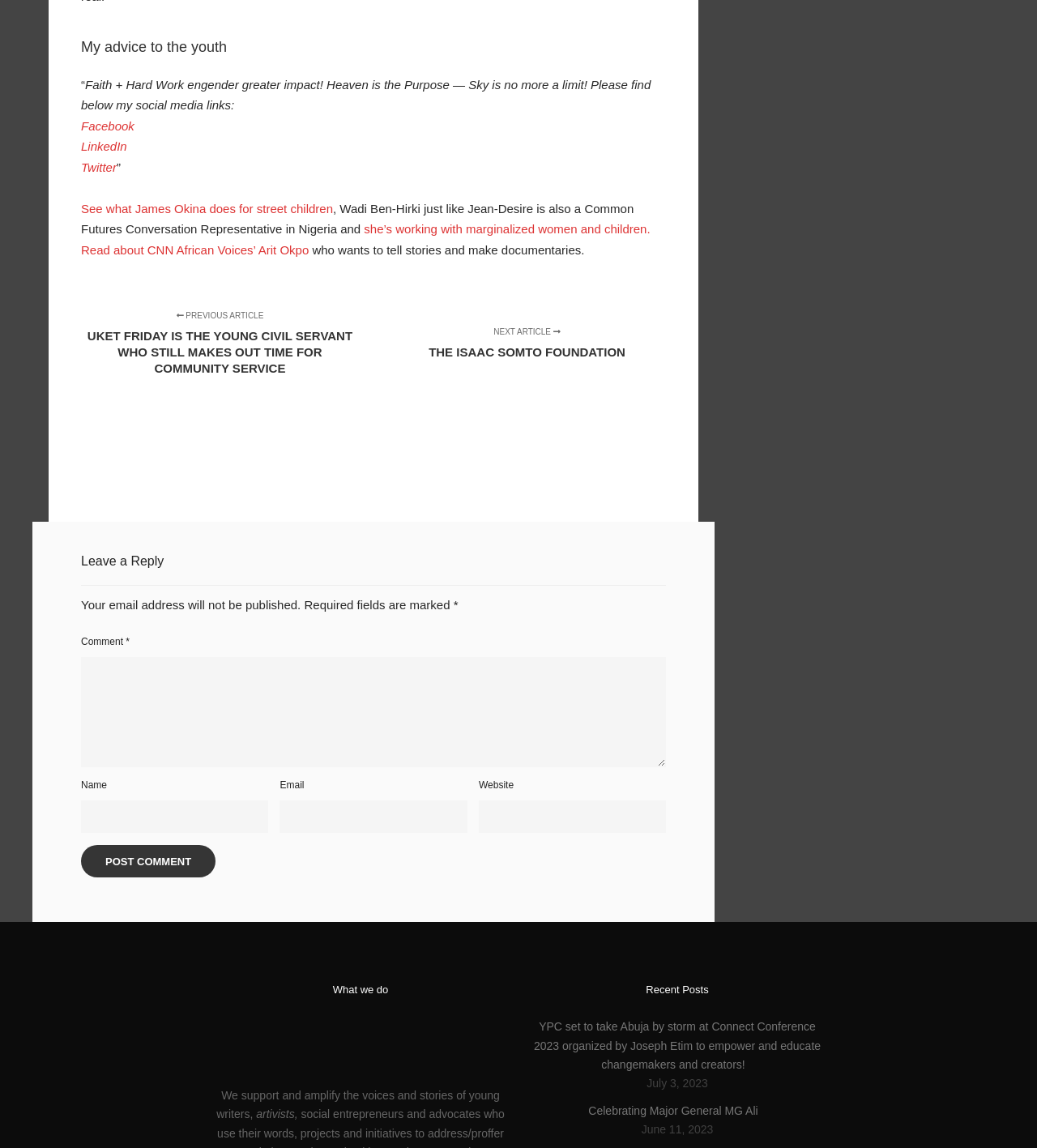Pinpoint the bounding box coordinates of the area that should be clicked to complete the following instruction: "Click on the Facebook link". The coordinates must be given as four float numbers between 0 and 1, i.e., [left, top, right, bottom].

[0.078, 0.104, 0.13, 0.116]